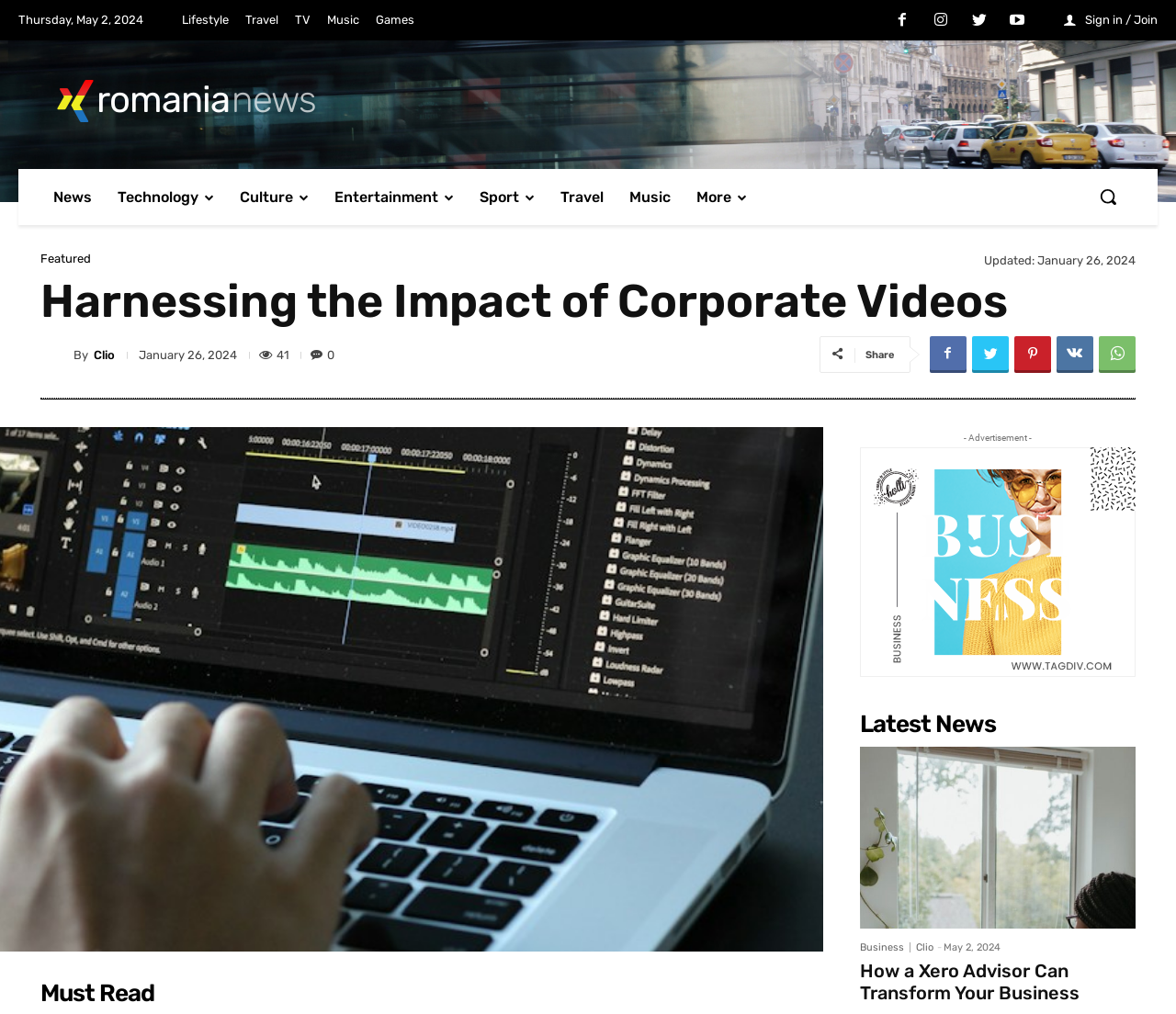What is the date of the latest news?
Refer to the screenshot and respond with a concise word or phrase.

May 2, 2024